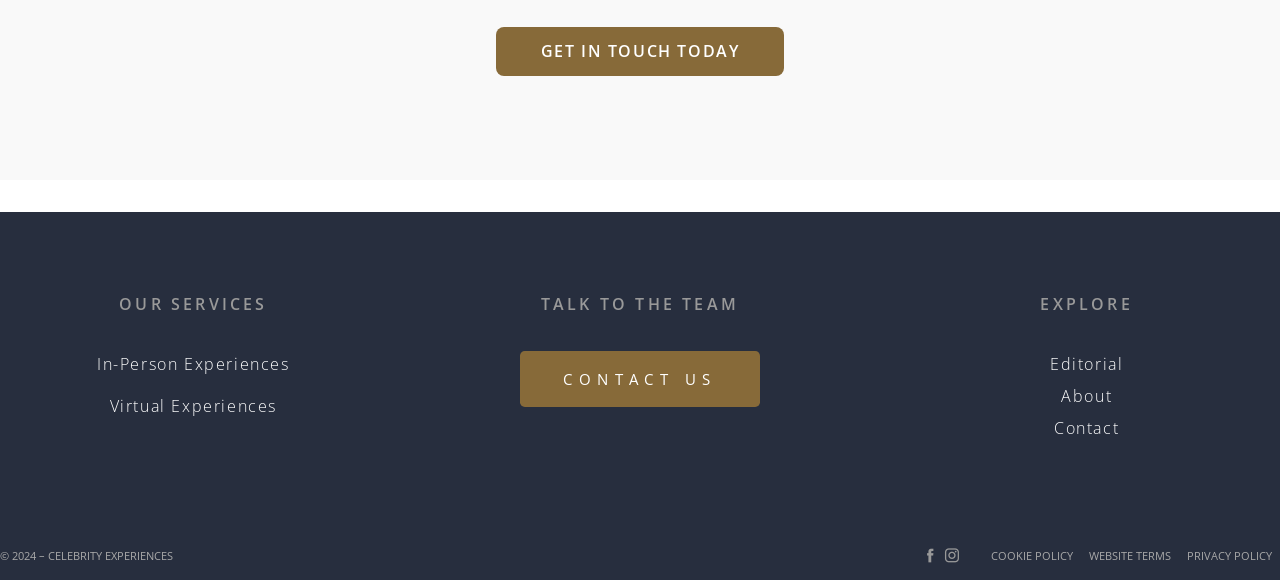Determine the coordinates of the bounding box for the clickable area needed to execute this instruction: "Read about editorial".

[0.698, 0.6, 1.0, 0.655]